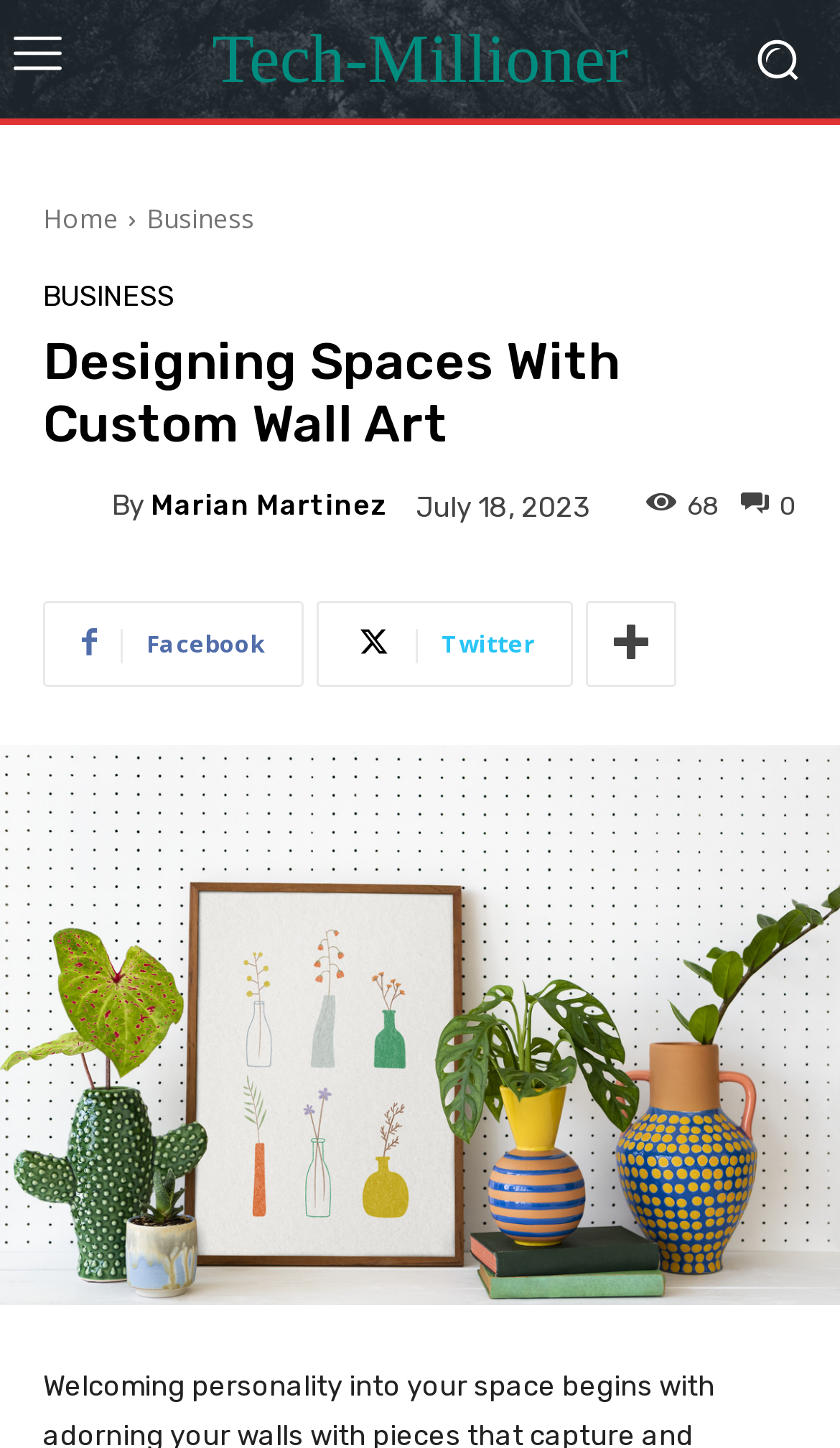How many navigation links are there?
Refer to the image and provide a one-word or short phrase answer.

3